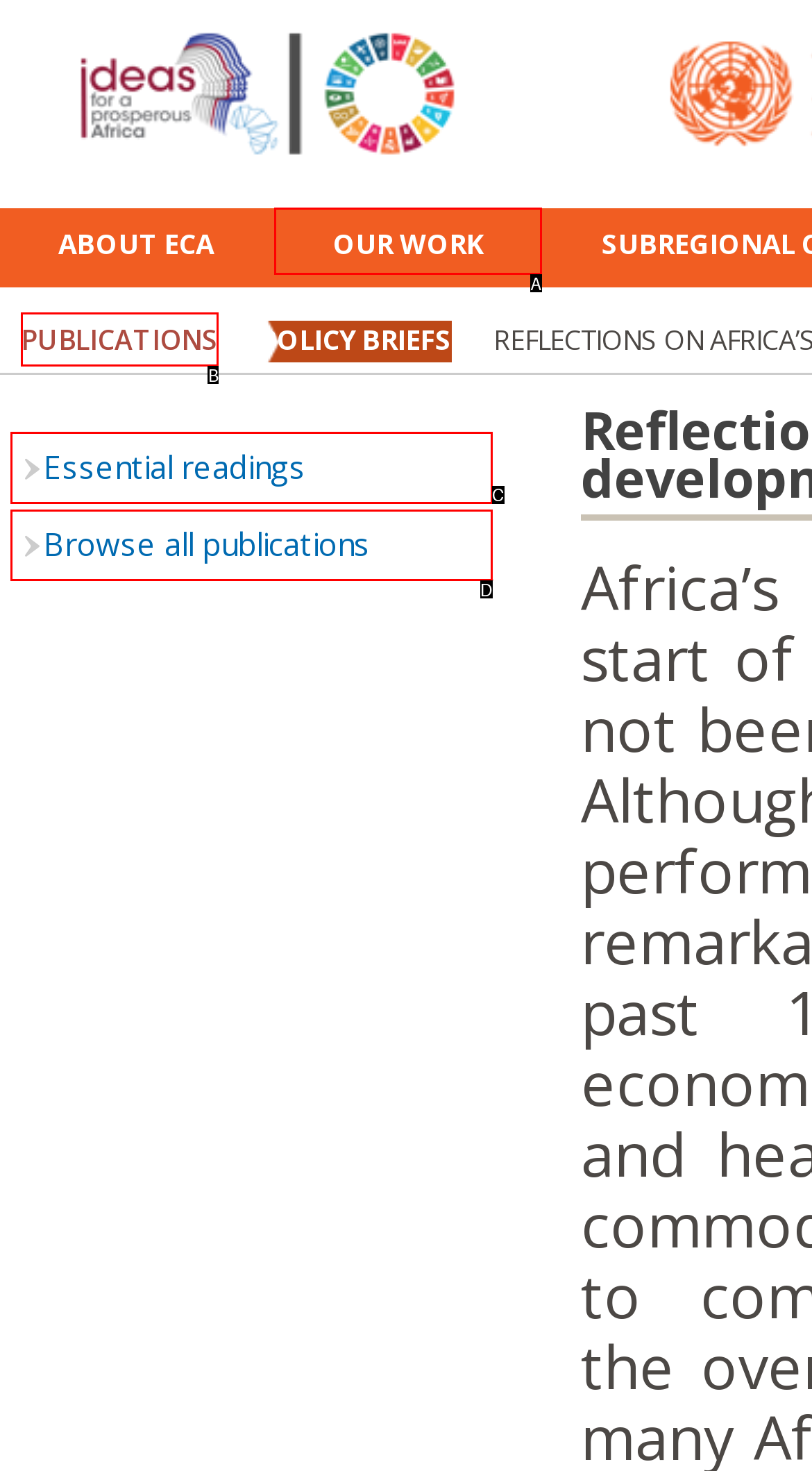Which option aligns with the description: Publications? Respond by selecting the correct letter.

B